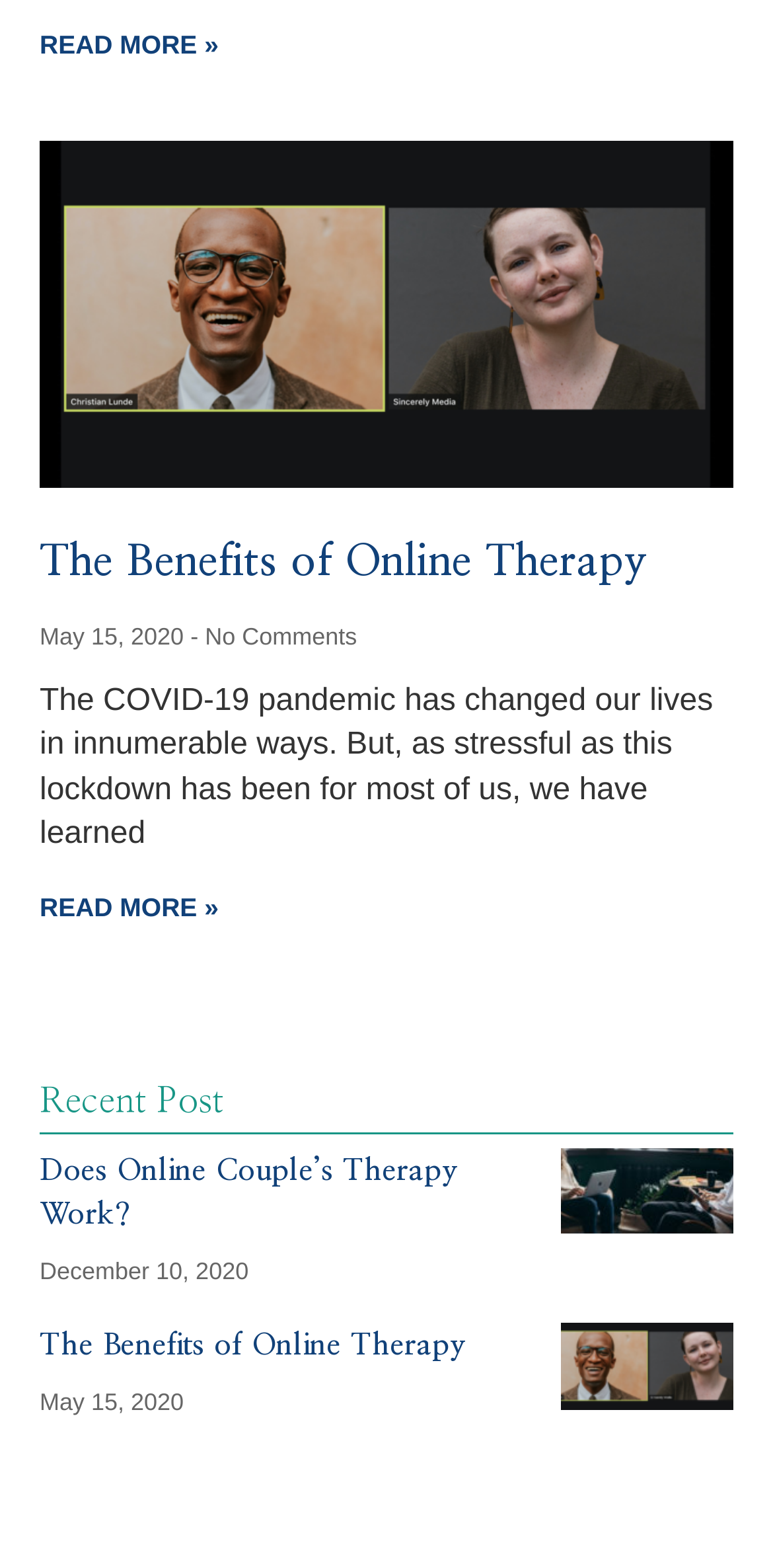What is the date of the article 'The Benefits of Online Therapy'?
Refer to the image and respond with a one-word or short-phrase answer.

May 15, 2020